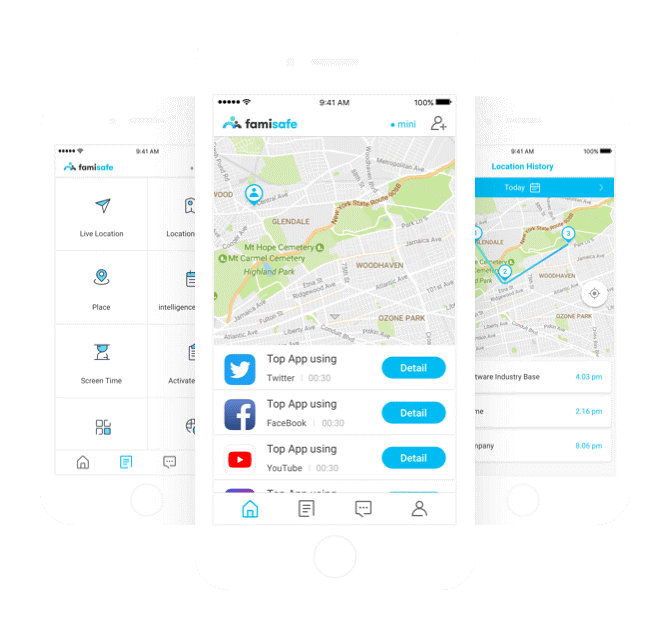What is the primary focus of the FamiSafe app?
Answer the question with a single word or phrase by looking at the picture.

Child safety